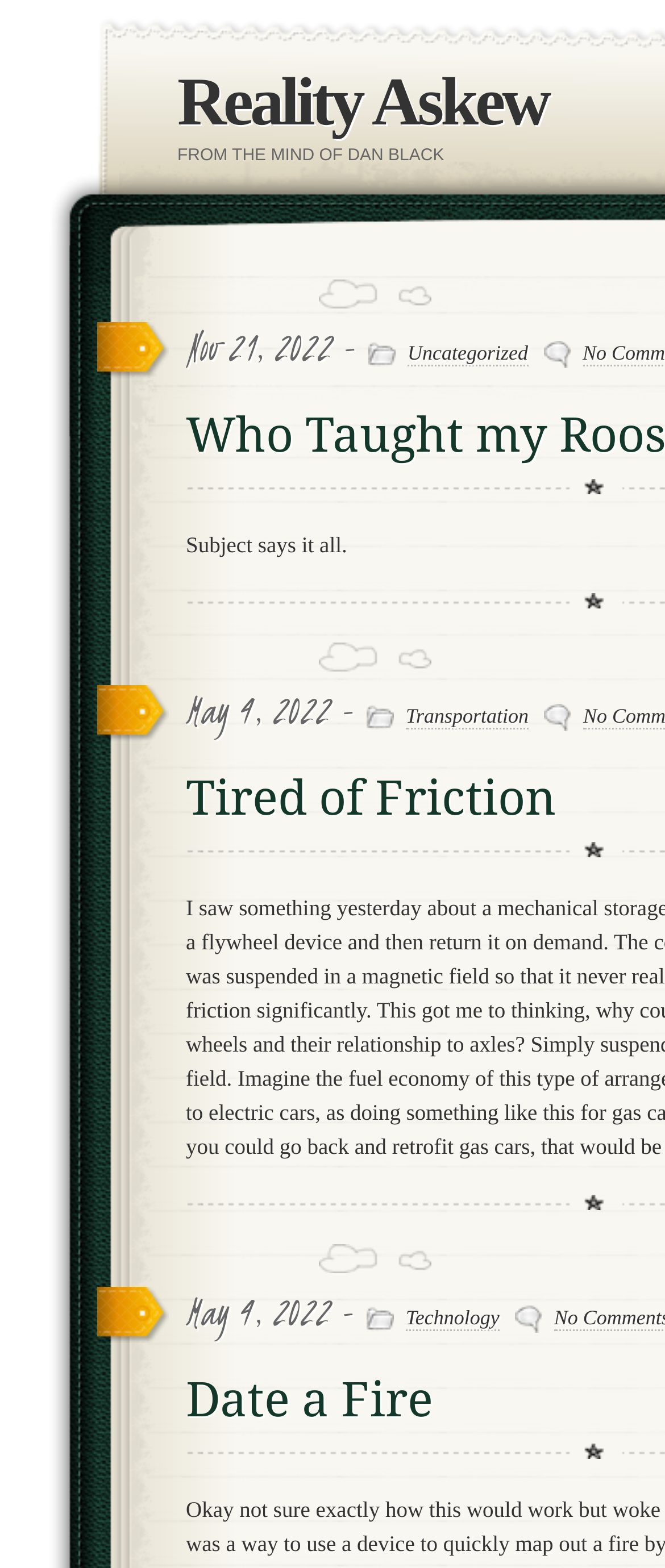What is the title of the second blog post?
Please respond to the question with a detailed and informative answer.

The second blog post has a date of 'May 4, 2022' and its title is 'Subject says it all.', which is indicated by the StaticText element.